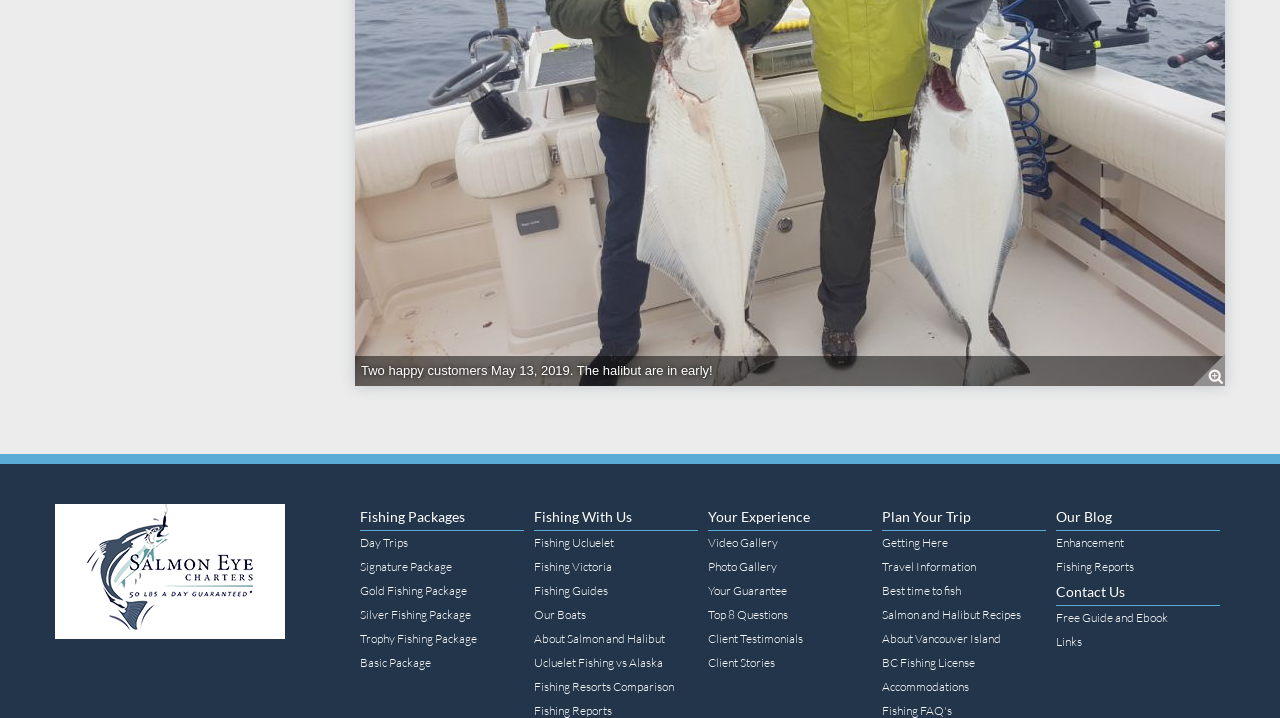What type of fishing charters are offered?
Look at the screenshot and respond with one word or a short phrase.

Salmon Eye Fishing Charters